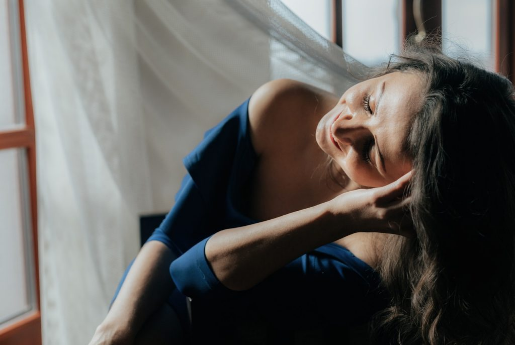Answer with a single word or phrase: 
What is the purpose of the sheer drapes behind the woman?

filter the light